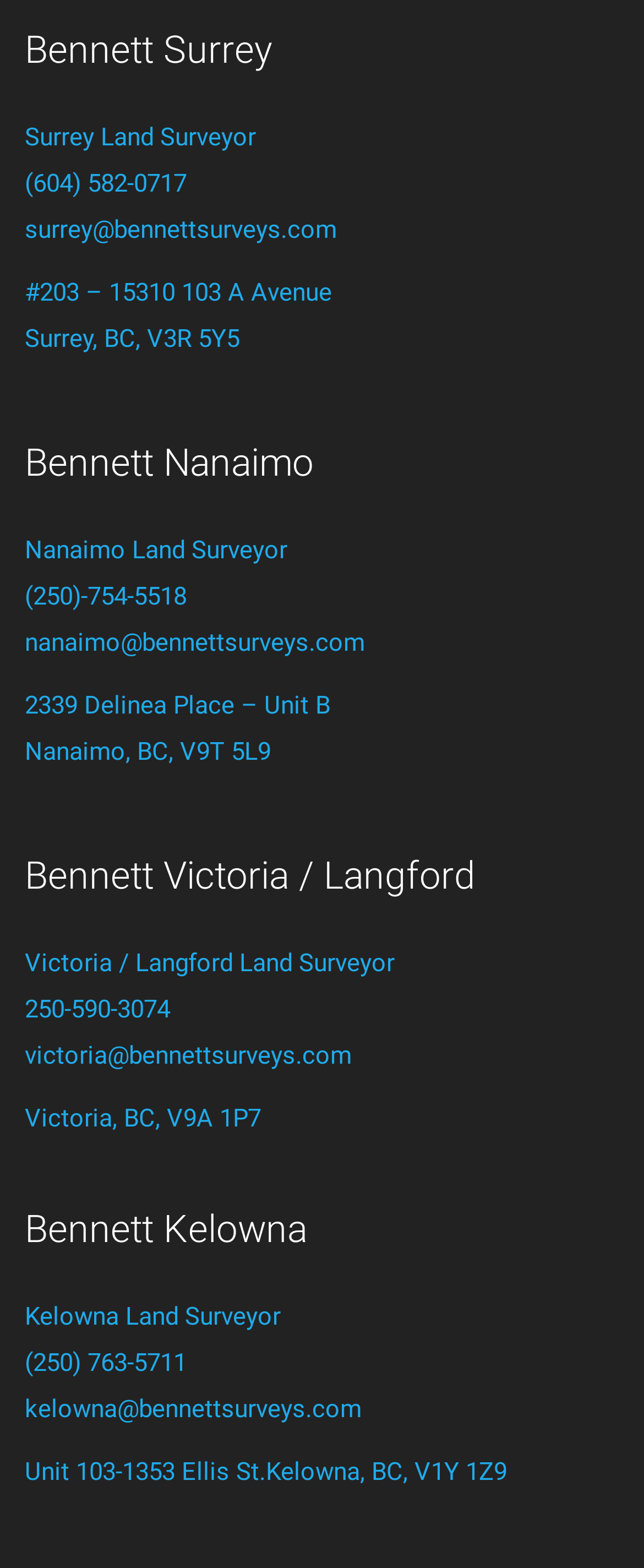What is the phone number for the Surrey location?
Please provide a comprehensive answer based on the information in the image.

I found the phone number for the Surrey location by looking at the link with the text 'Call phone number (604) 582-0717' under the 'Bennett Surrey' heading.